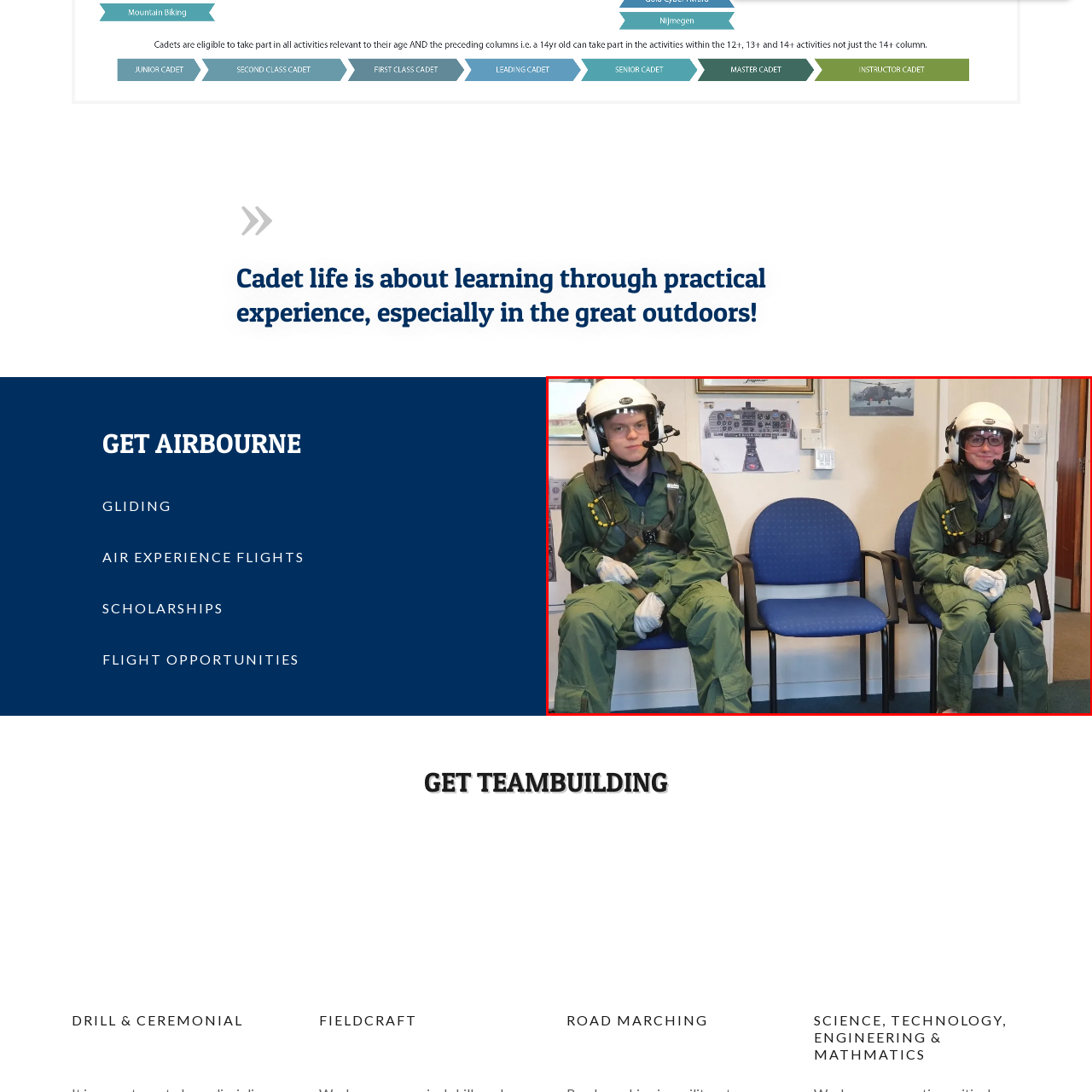Direct your attention to the segment of the image enclosed by the red boundary and answer the ensuing question in detail: What is on the walls behind the cadets?

The walls behind the cadets feature flight-related visuals, including a cockpit diagram and a photograph of aircraft, which creates an aviation ambiance in the setting. This is mentioned in the caption as part of the description of the scene.